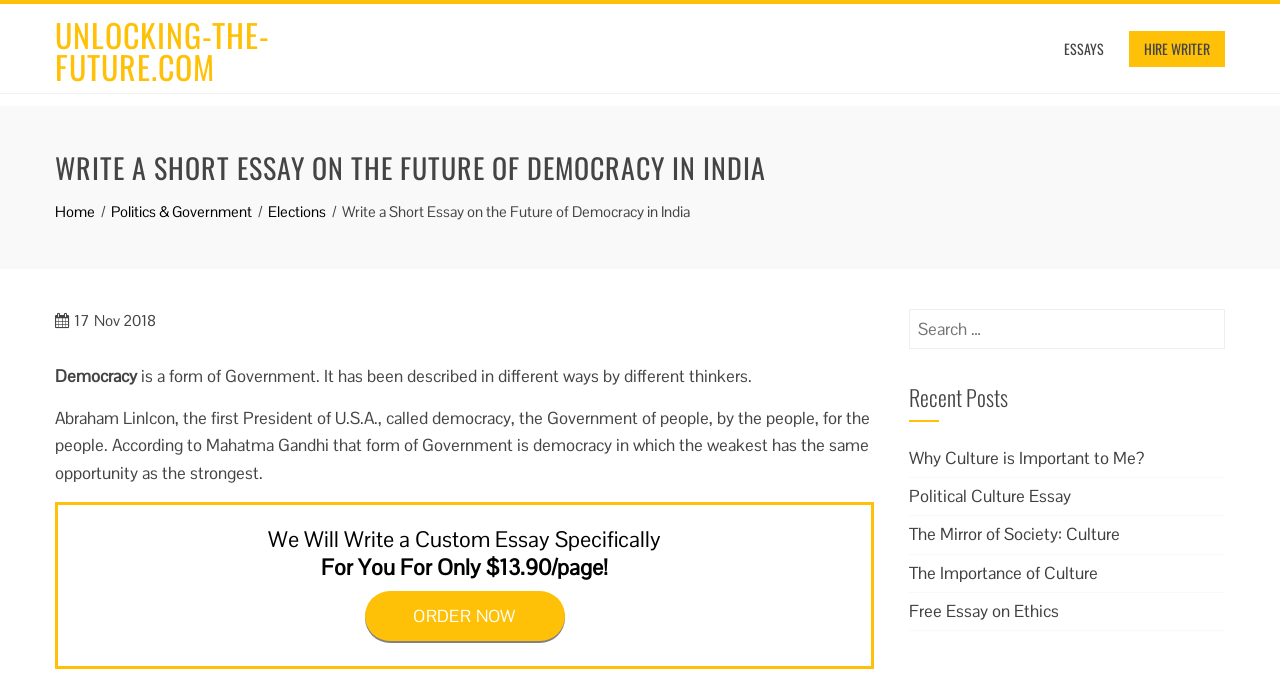Offer a detailed account of what is visible on the webpage.

The webpage is about writing a short essay on the future of democracy in India. At the top, there is a link to the website's homepage, "UNLOCKING-THE-FUTURE.COM", followed by two more links, "ESSAYS" and "HIRE WRITER". Below these links, there is a heading that reads "WRITE A SHORT ESSAY ON THE FUTURE OF DEMOCRACY IN INDIA". 

To the right of the heading, there is a navigation section with breadcrumbs, which includes links to "Home", "Politics & Government", and "Elections". Below the breadcrumbs, there is a static text that reads "Write a Short Essay on the Future of Democracy in India" with the date "17 Nov 2018" written next to it. 

The main content of the webpage starts with a paragraph that defines democracy as a form of government, citing Abraham Lincoln and Mahatma Gandhi. The text explains that democracy is a government of the people, by the people, and for the people, where the weakest has the same opportunity as the strongest.

Below this paragraph, there is a call-to-action section that offers custom essay writing services, stating "We Will Write a Custom Essay Specifically For You For Only $13.90/page!" with an "ORDER NOW" link.

On the right side of the webpage, there are two complementary sections. The top section contains a search bar with a label "Search for:". The bottom section is headed "Recent Posts" and lists five links to recent essays, including "Why Culture is Important to Me?", "Political Culture Essay", and others.